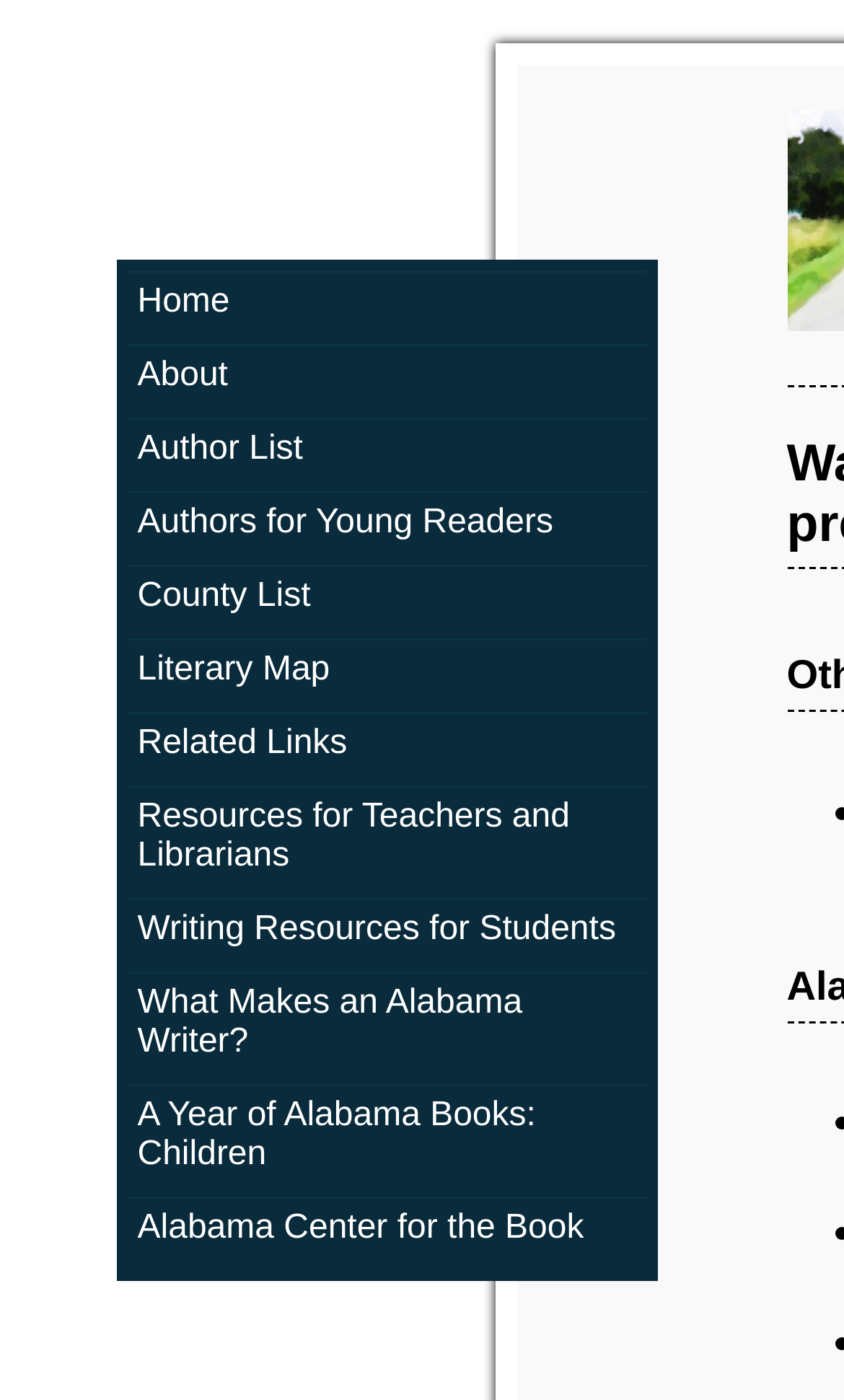What is the general topic of the webpage?
Examine the image closely and answer the question with as much detail as possible.

By examining the links on the webpage, I found that they are related to Alabama writers, literature, and resources for teachers and students, indicating that the general topic of the webpage is Alabama writers.